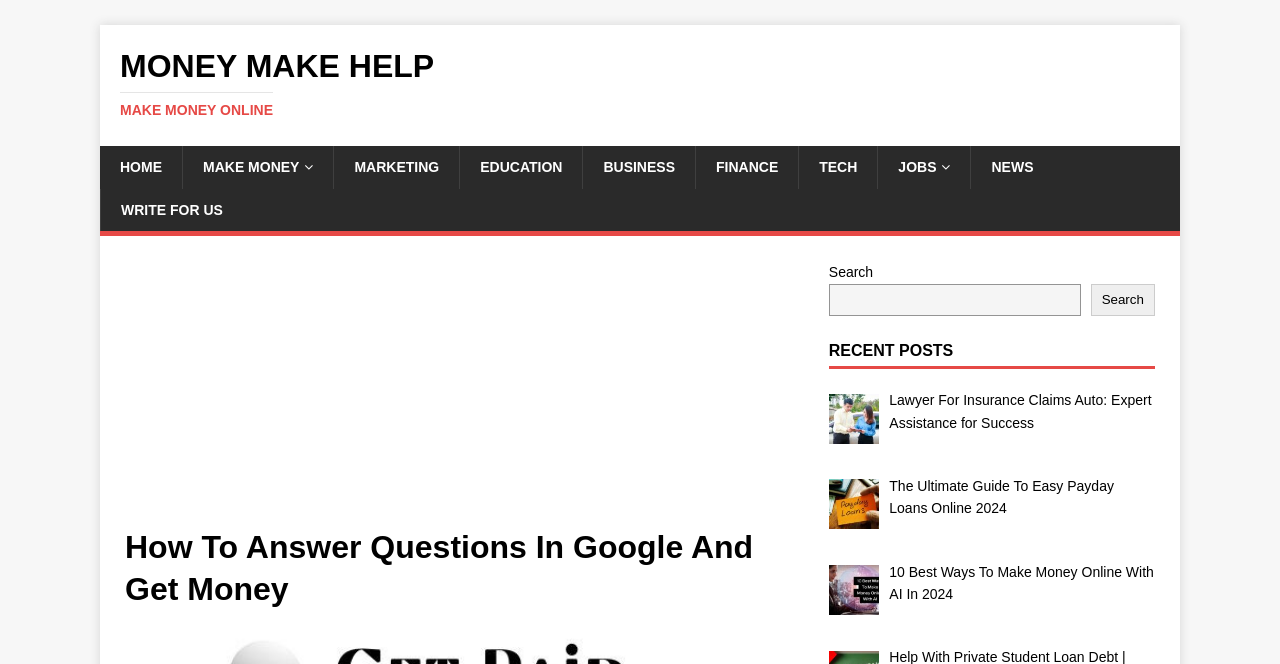Pinpoint the bounding box coordinates of the clickable element needed to complete the instruction: "Read the article about lawyer for insurance claims auto 2024". The coordinates should be provided as four float numbers between 0 and 1: [left, top, right, bottom].

[0.695, 0.591, 0.9, 0.649]